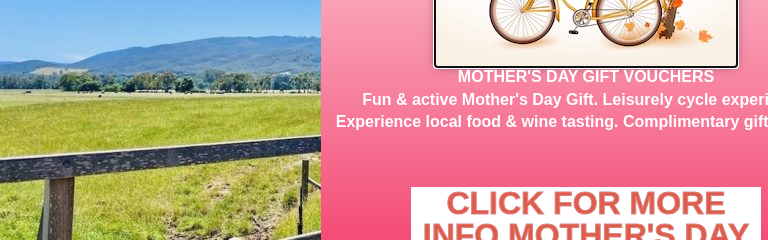Outline with detail what the image portrays.

The image showcases a picturesque view of the Yarra Valley, featuring expansive green fields framed by rolling hills under a clear blue sky. On the right side, there is a promotional graphic for Mother's Day gift vouchers, highlighting a fun and active cycling experience. It emphasizes leisurely bike tours that allow participants to savor local food and wine, along with complimentary gifts. The vibrant pink background accentuates the message, inviting viewers to click for more information on these special Mother's Day offers, making it an appealing and enticing visual display for both nature lovers and those looking for unique gift experiences.